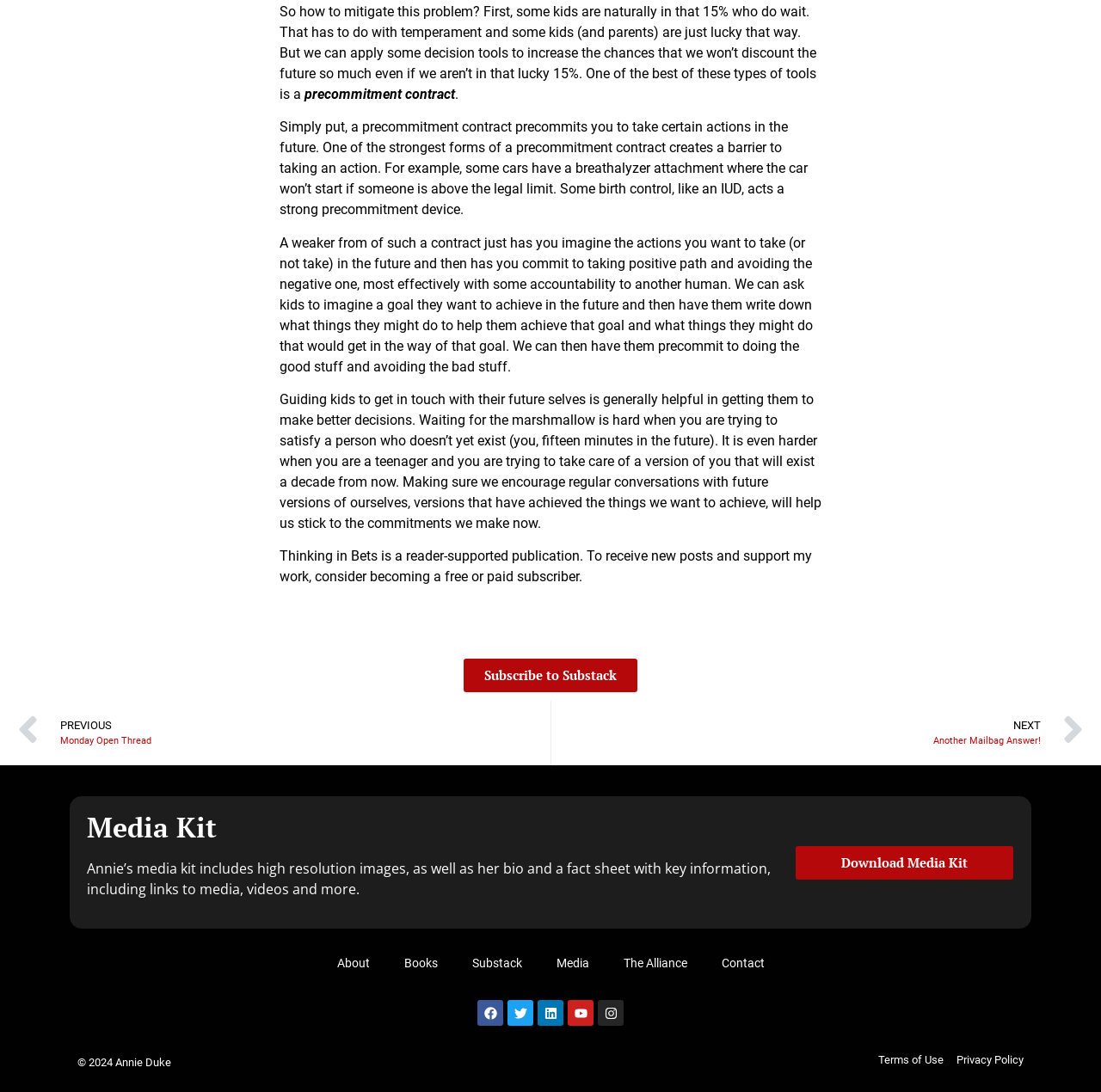Using the information in the image, could you please answer the following question in detail:
What is the author's name?

The author's name is mentioned at the bottom of the page, along with the copyright information '© 2024 Annie Duke'.